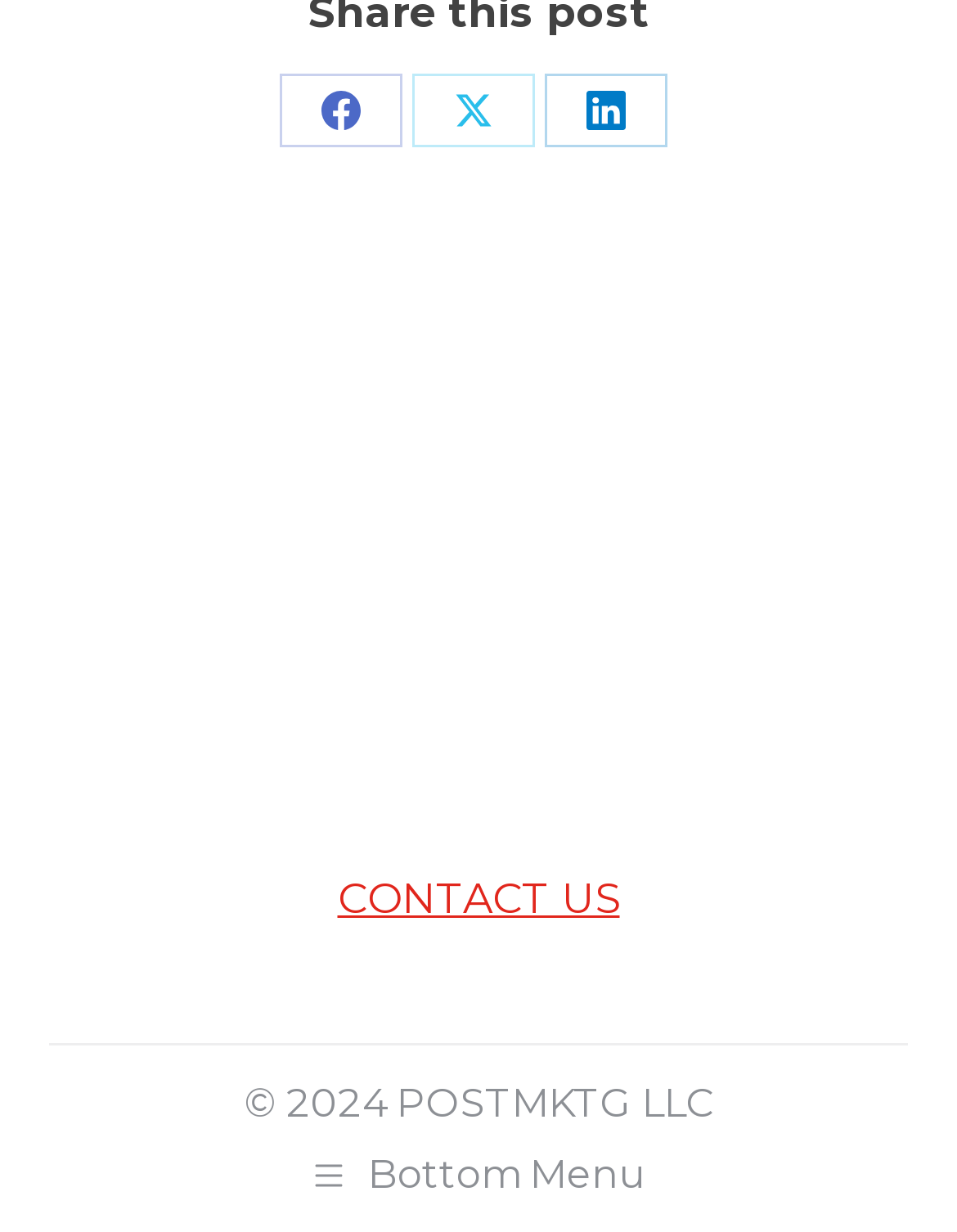Using the format (top-left x, top-left y, bottom-right x, bottom-right y), provide the bounding box coordinates for the described UI element. All values should be floating point numbers between 0 and 1: View calendar

None